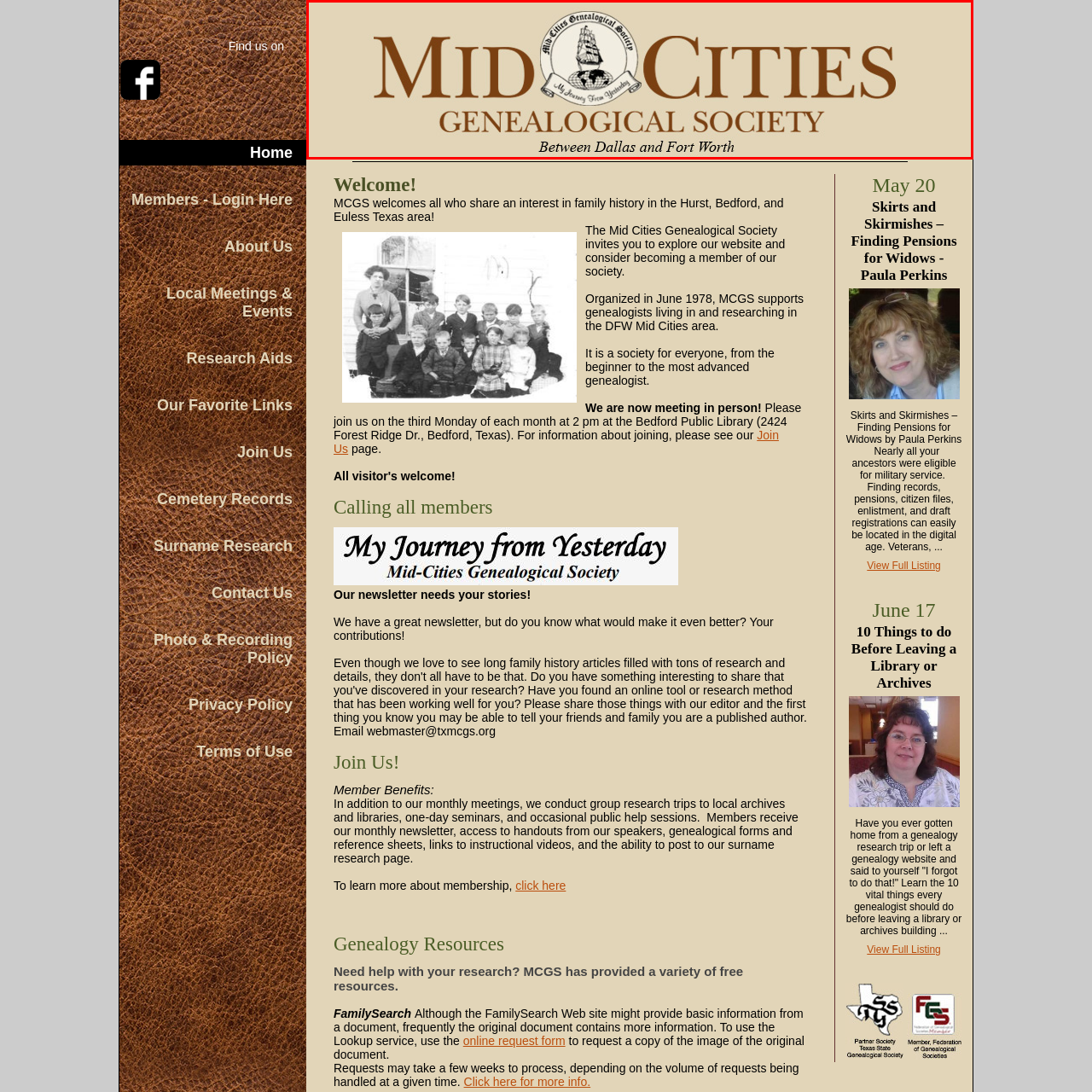Please review the portion of the image contained within the red boundary and provide a detailed answer to the subsequent question, referencing the image: What is the geographical context of the organization?

The geographical context of the organization is established by the subtitle 'Between Dallas and Fort Worth', which is located beneath the main title of the logo. This provides the location of the Mid-Cities Genealogical Society.